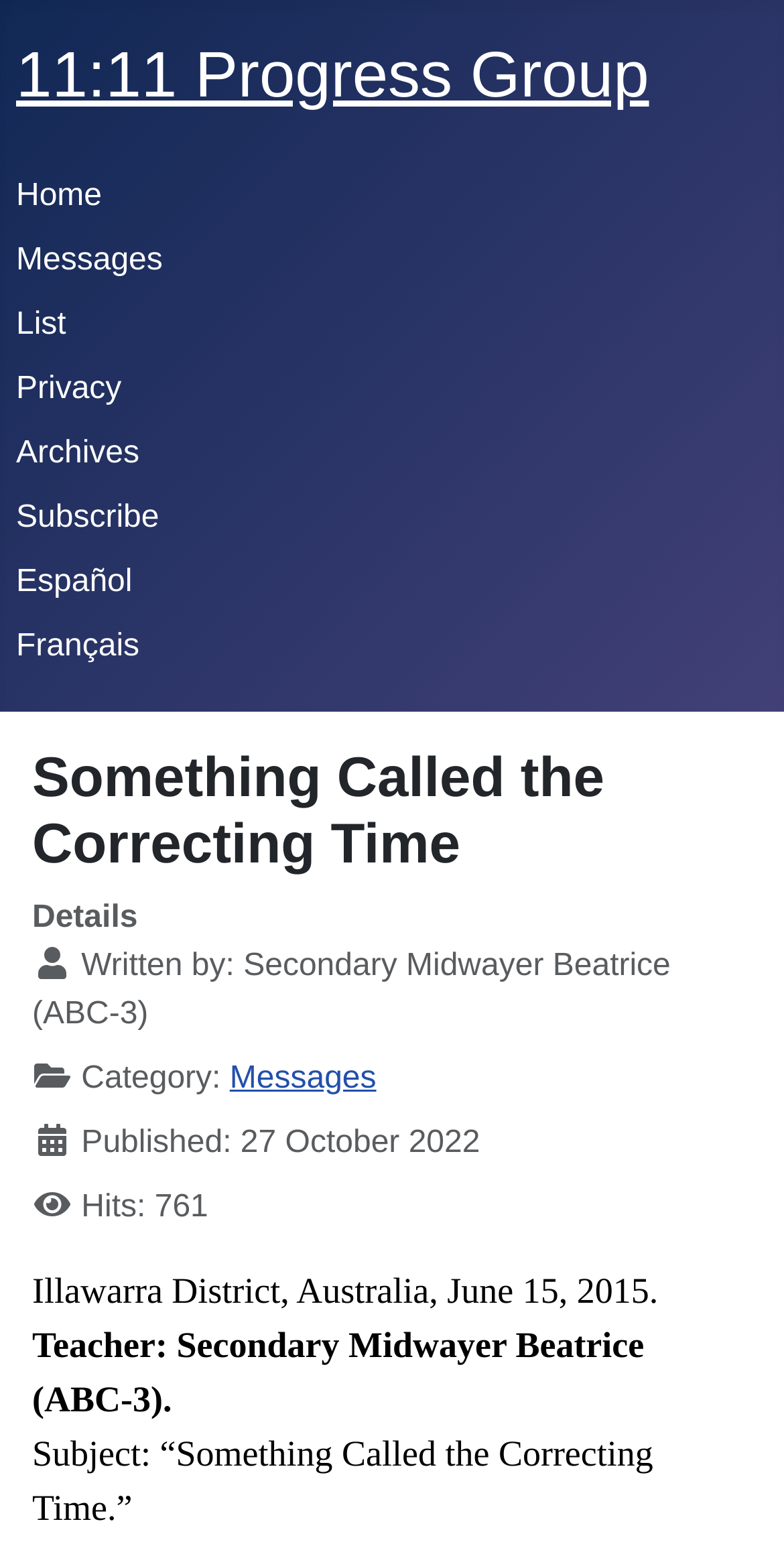Given the element description, predict the bounding box coordinates in the format (top-left x, top-left y, bottom-right x, bottom-right y). Make sure all values are between 0 and 1. Here is the element description: 11:11 Progress Group

[0.021, 0.025, 0.828, 0.072]